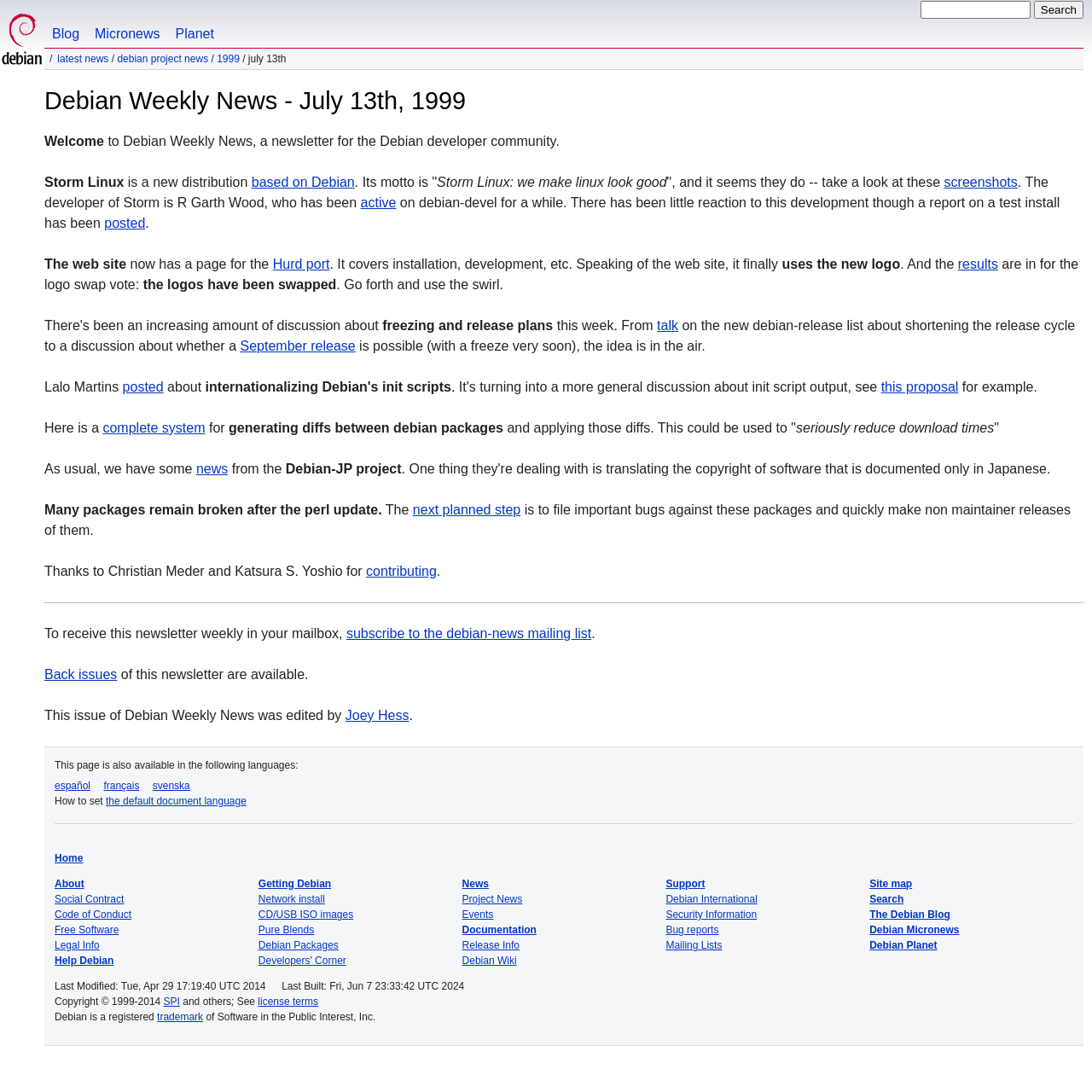Identify the bounding box coordinates for the region of the element that should be clicked to carry out the instruction: "Read the latest news". The bounding box coordinates should be four float numbers between 0 and 1, i.e., [left, top, right, bottom].

[0.053, 0.048, 0.1, 0.059]